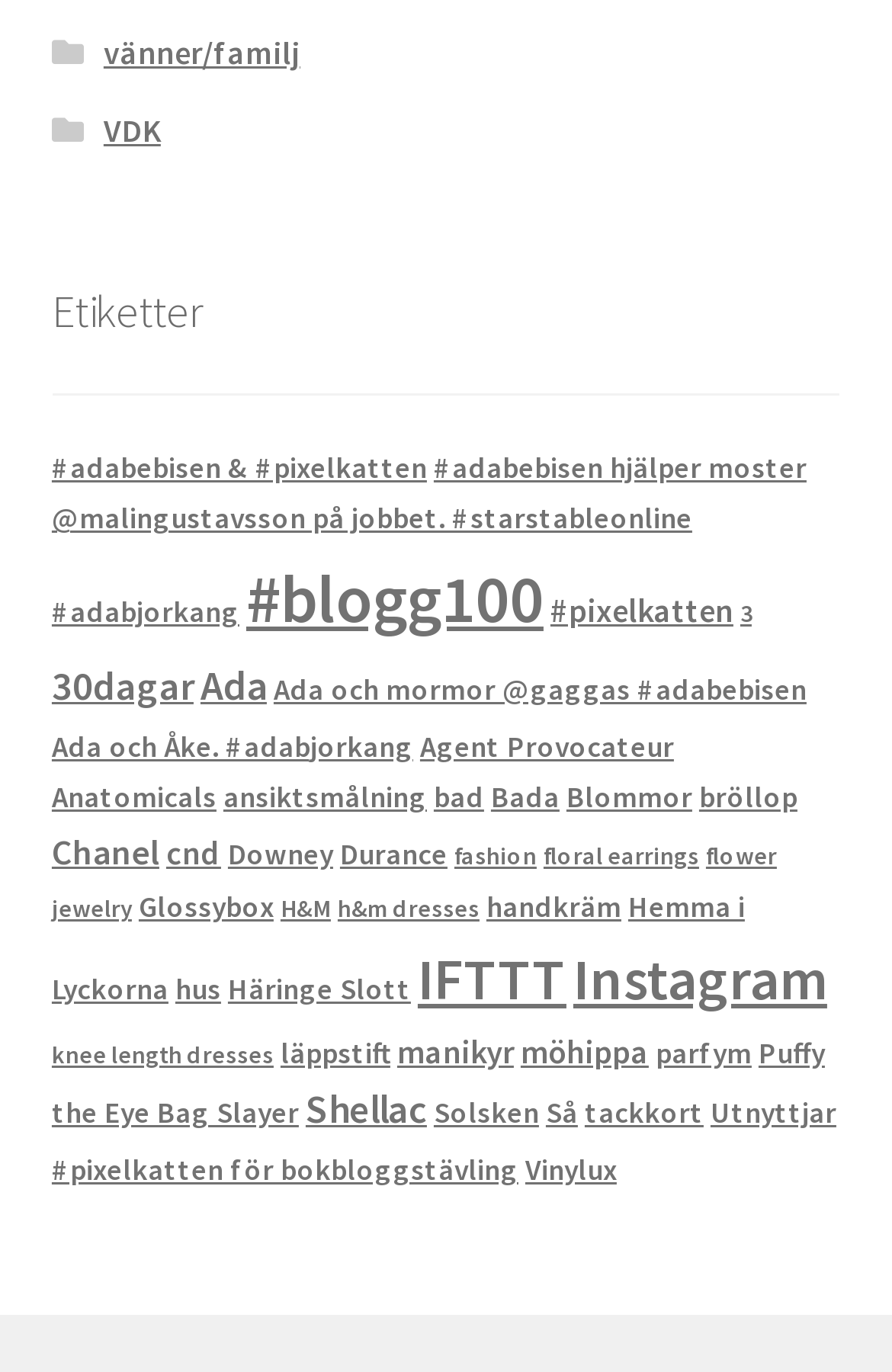Respond to the following question using a concise word or phrase: 
How many links have more than one object?

14